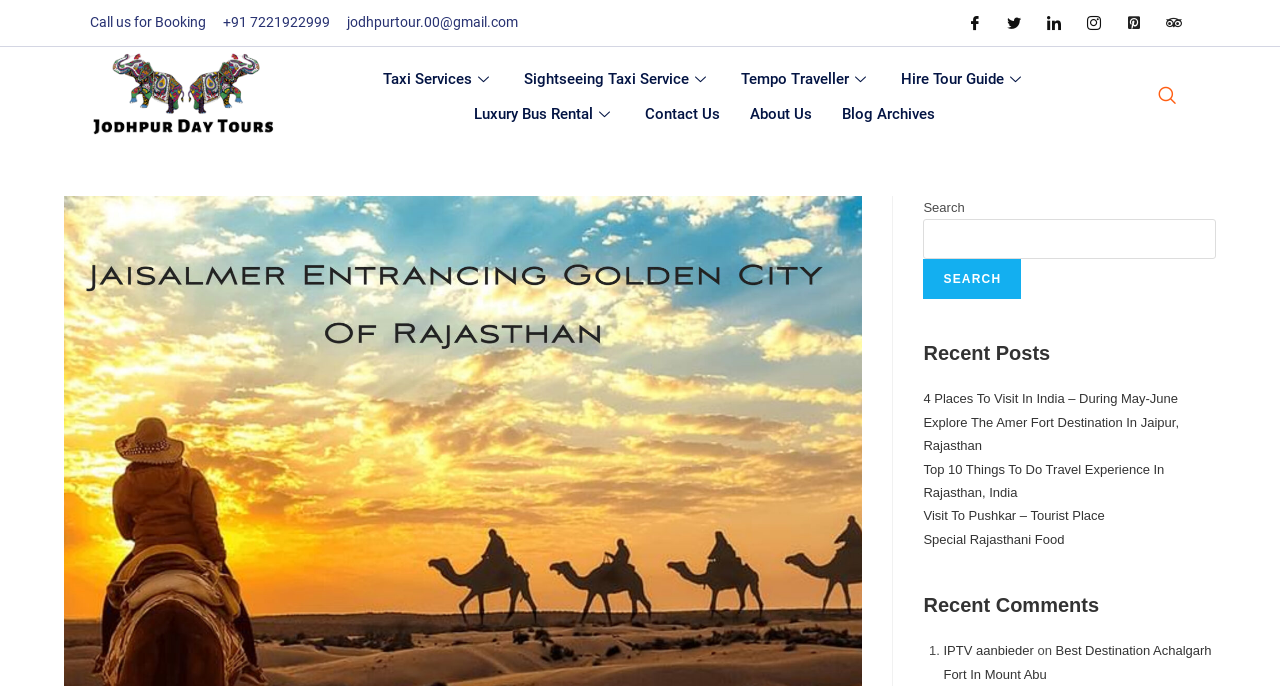Detail the webpage's structure and highlights in your description.

The webpage is about Jaisalmer, a city in Rajasthan, India, and provides information about traveling to and exploring the city. At the top of the page, there is a header section with a title "Jaisalmer Entrancing Golden City Of Rajasthan | Jaisalmer Travel" and a contact section with a "Call us for Booking" text, a phone number, and an email address. 

To the right of the contact section, there are social media links to Facebook, Twitter, LinkedIn, Instagram, and TripAdvisor. Below the contact section, there is a navigation menu with links to "Taxi Services", "Sightseeing Taxi Service", "Tempo Traveller", "Hire Tour Guide", "Luxury Bus Rental", "Contact Us", "About Us", and "Blog Archives". 

On the right side of the page, there is a search bar with a "Search" button and a "Recent Posts" section that lists five article titles, including "4 Places To Visit In India – During May-June" and "Top 10 Things To Do Travel Experience In Rajasthan, India". Below the "Recent Posts" section, there is a "Recent Comments" section with a single comment listed. 

At the bottom of the page, there is a footer section with links to "IPTV aanbieder" and "Best Destination Achalgarh Fort In Mount Abu", as well as a small text "on".